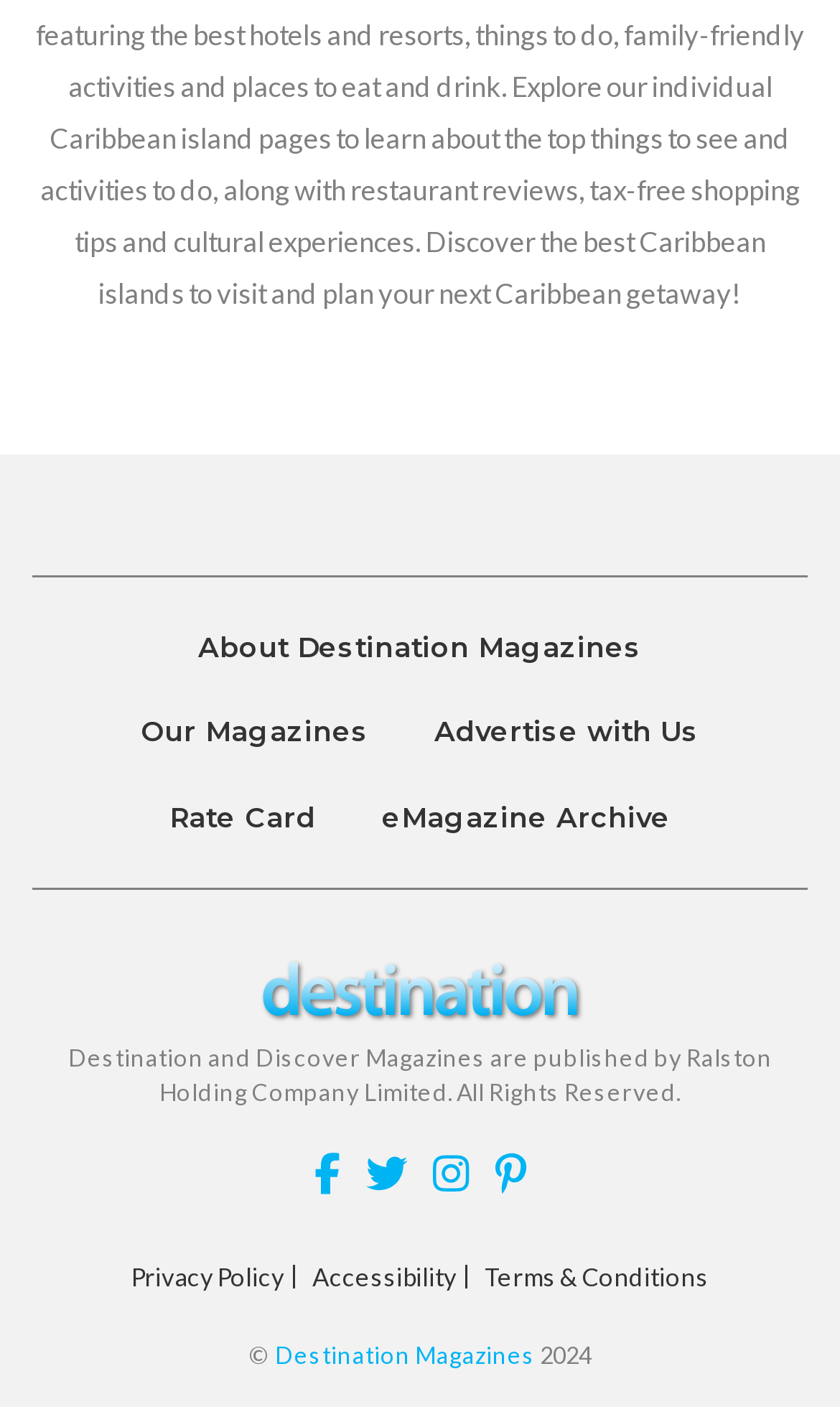Specify the bounding box coordinates of the element's region that should be clicked to achieve the following instruction: "Read Privacy Policy". The bounding box coordinates consist of four float numbers between 0 and 1, in the format [left, top, right, bottom].

[0.156, 0.899, 0.338, 0.917]